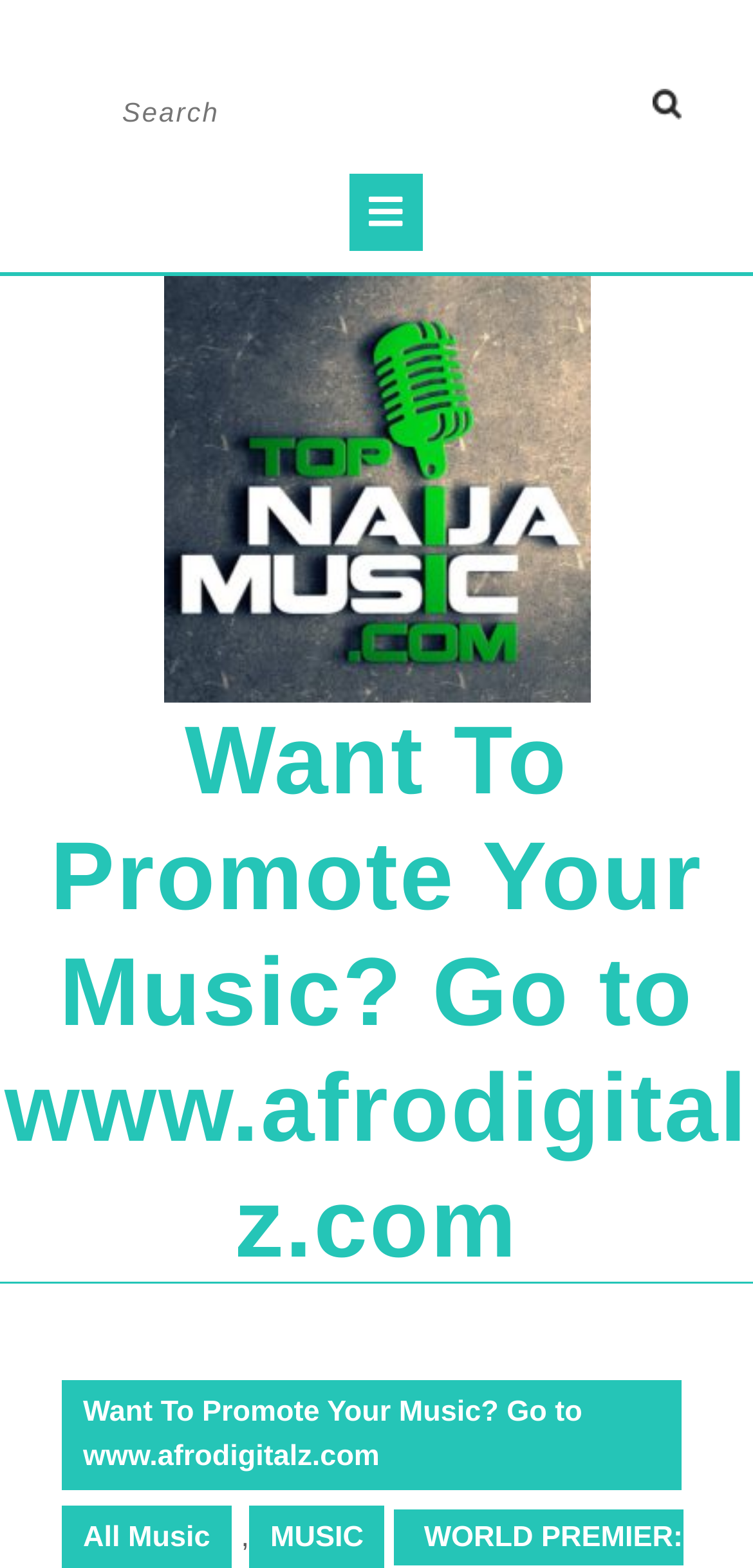What is the website promoting?
Could you please answer the question thoroughly and with as much detail as possible?

The webpage has a prominent link 'Want To Promote Your Music? Go to www.afrodigitalz.com' which suggests that the website is promoting music promotion services, possibly through the afrodigitalz.com website.